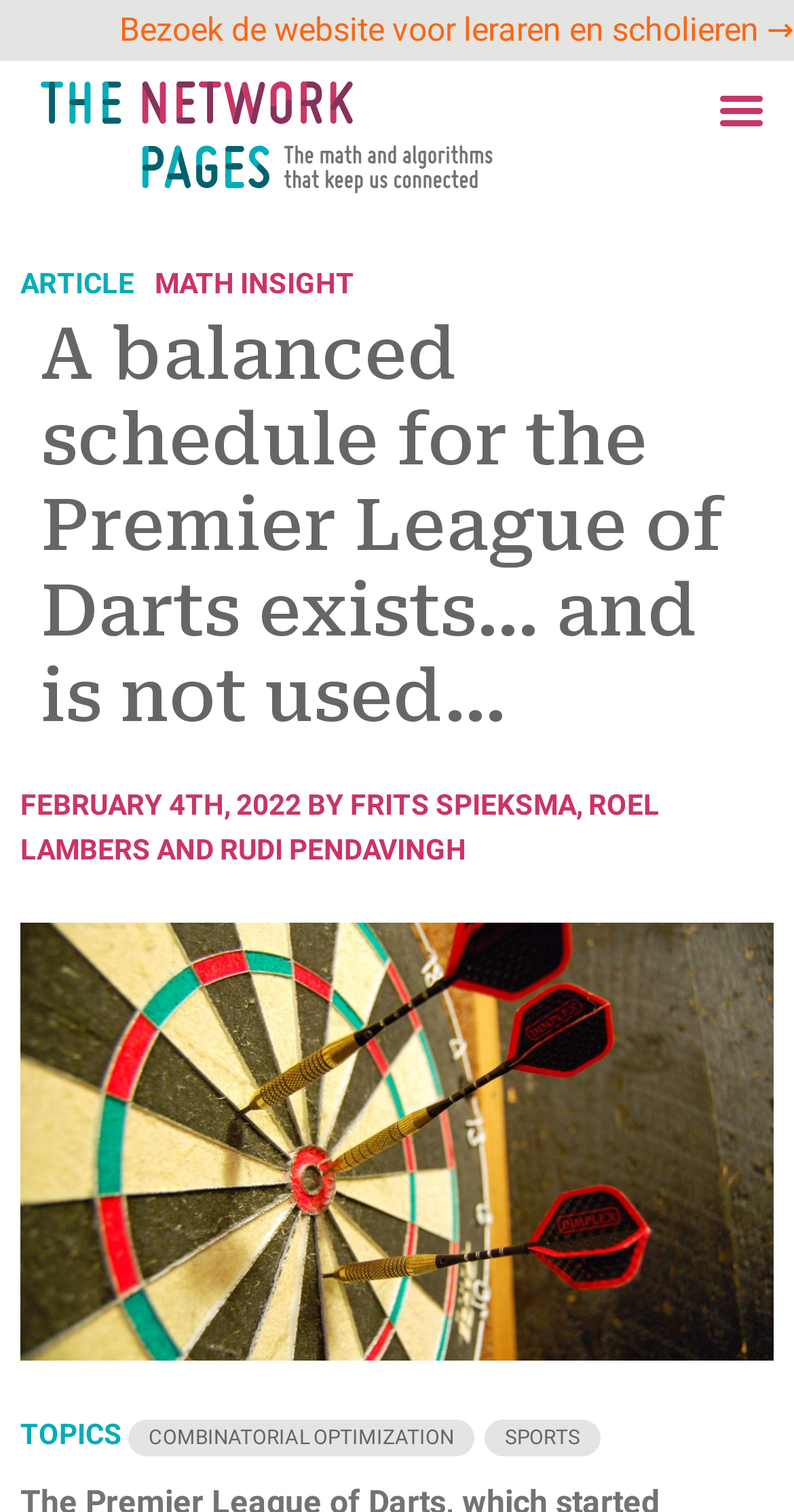Give a one-word or short phrase answer to the question: 
Who are the authors of the article?

FRITS SPIEKSMA, ROEL LAMBERS, RUDI PENDAVINGH